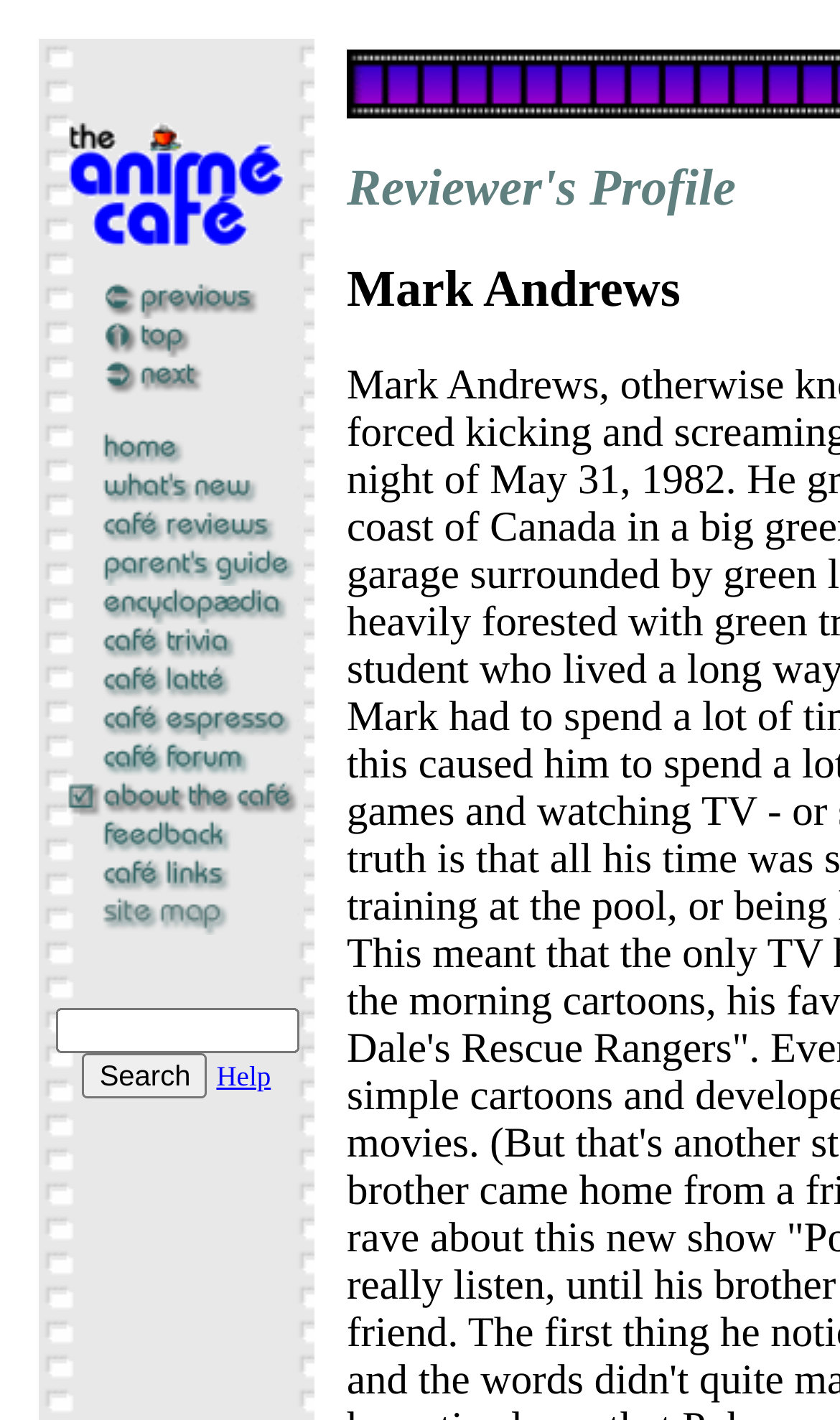Please indicate the bounding box coordinates for the clickable area to complete the following task: "view what's new". The coordinates should be specified as four float numbers between 0 and 1, i.e., [left, top, right, bottom].

[0.059, 0.338, 0.362, 0.364]